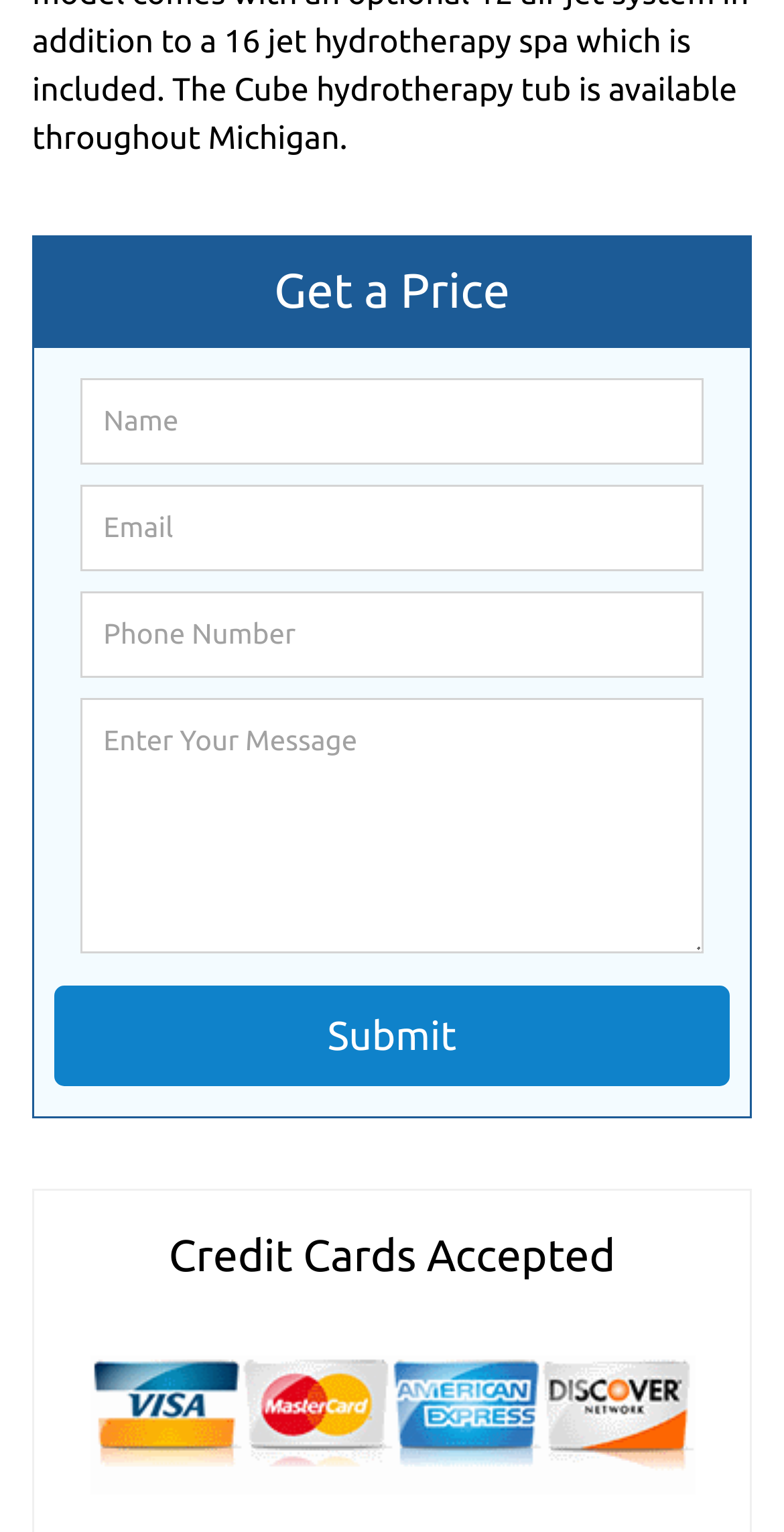Locate the UI element described by name="senderPhone" placeholder="Phone Number" and provide its bounding box coordinates. Use the format (top-left x, top-left y, bottom-right x, bottom-right y) with all values as floating point numbers between 0 and 1.

[0.104, 0.386, 0.896, 0.443]